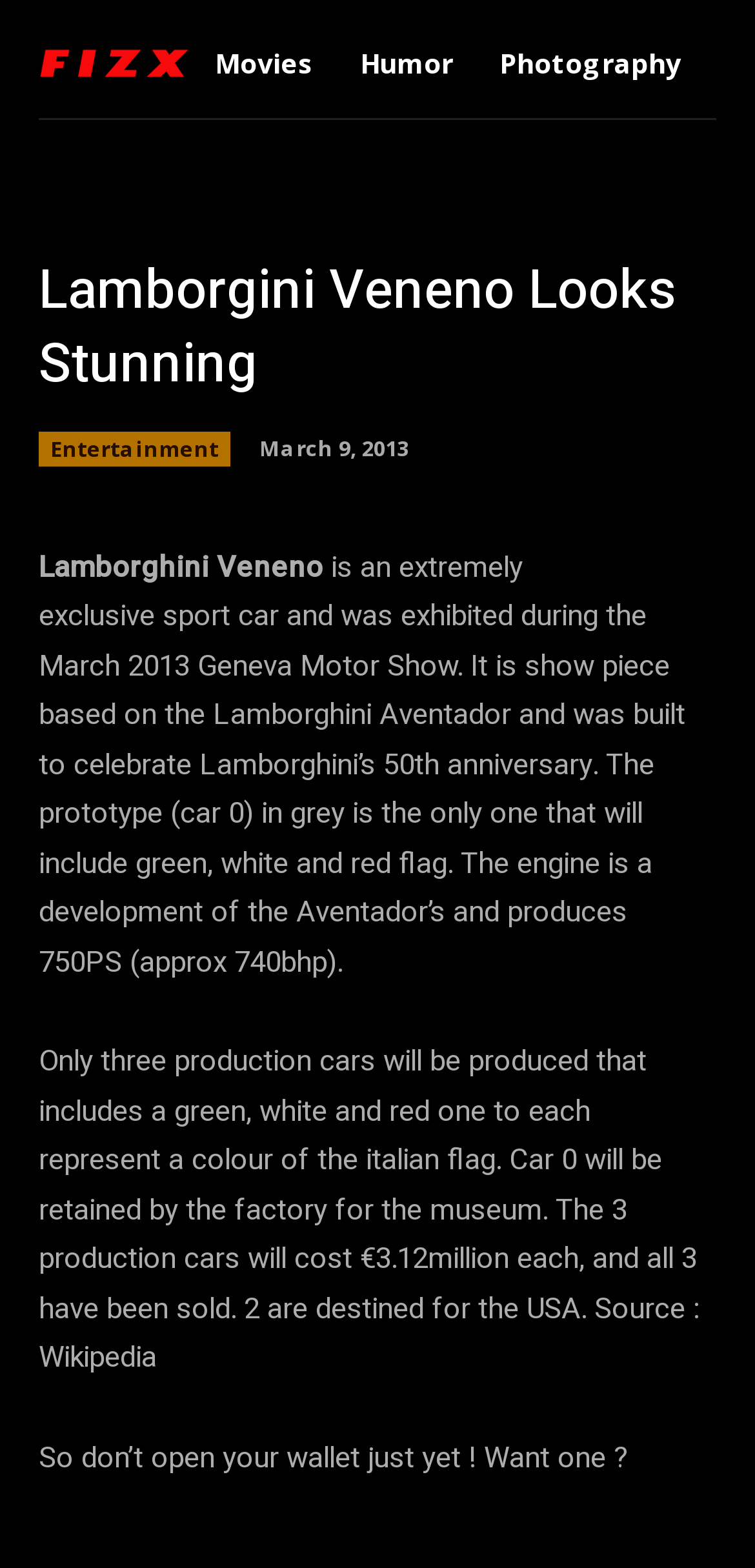Identify the headline of the webpage and generate its text content.

Lamborgini Veneno Looks Stunning